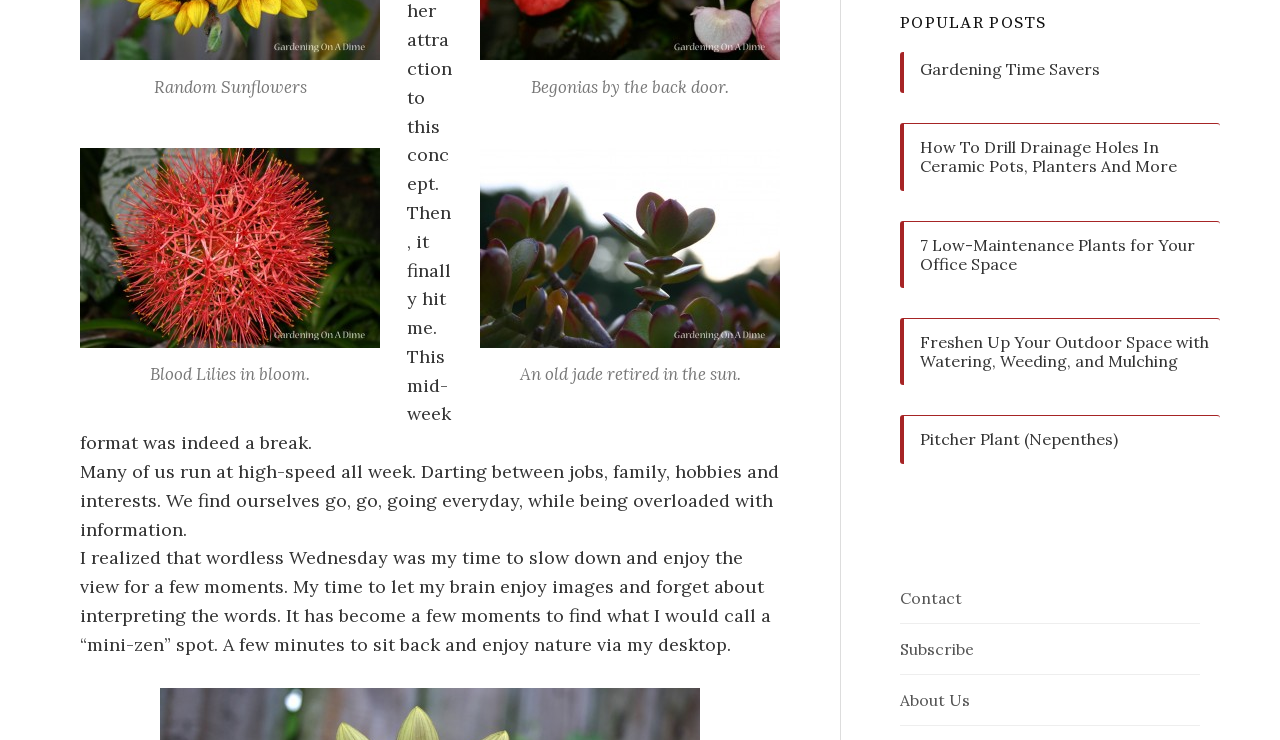Respond to the question below with a single word or phrase: What is the theme of the text below the images?

Relaxation and nature